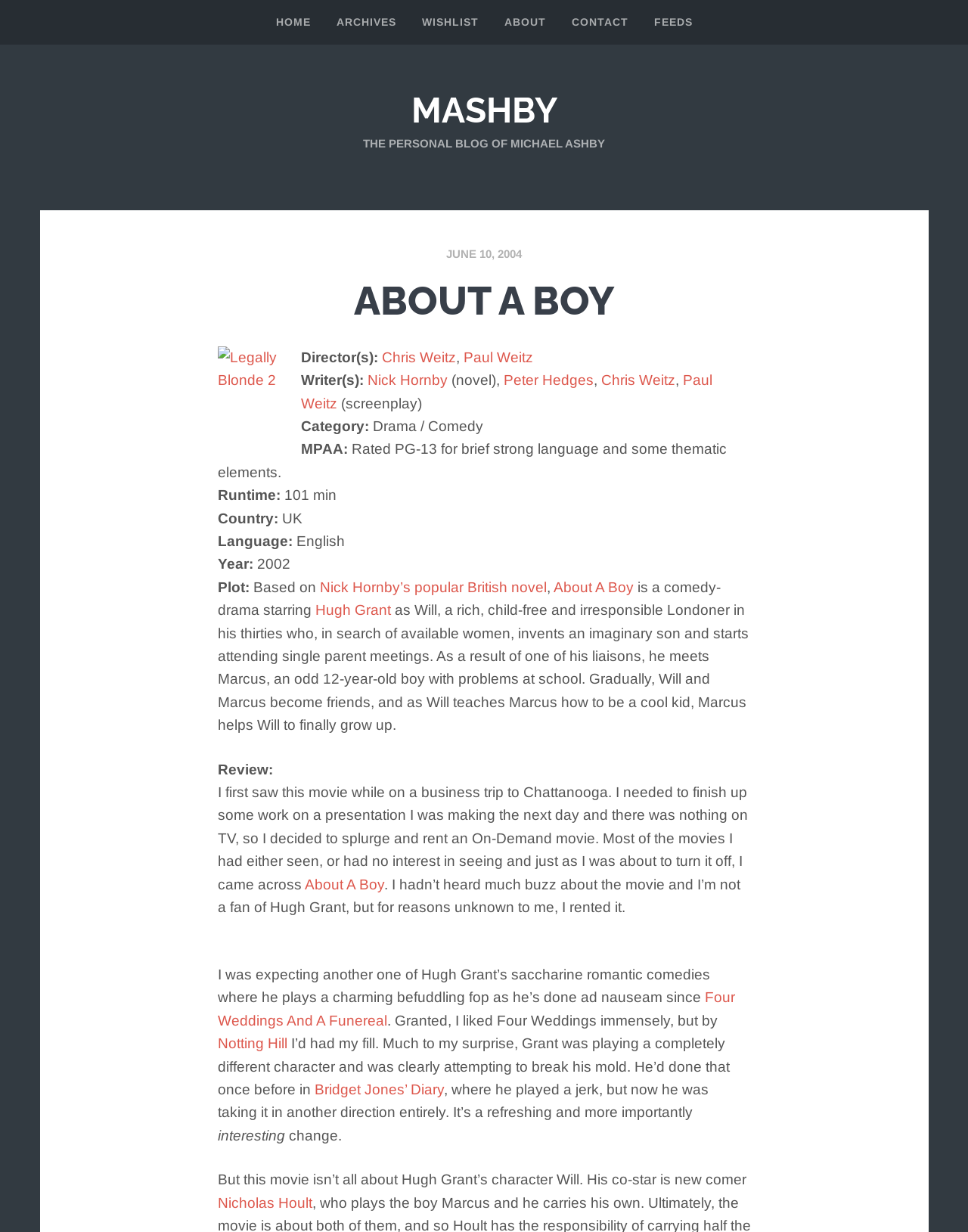Give a complete and precise description of the webpage's appearance.

The webpage is a blog post about the movie "About A Boy" directed by Chris Weitz and Paul Weitz. At the top of the page, there are six navigation links: "HOME", "ARCHIVES", "WISHLIST", "ABOUT", "CONTACT", and "FEEDS". Below these links, there is a group of elements, including a heading "MASHBY" and a static text "THE PERSONAL BLOG OF MICHAEL ASHBY".

The main content of the page is a blog post about the movie "About A Boy". The post is divided into sections, including "ABOUT A BOY", "Director(s):", "Writer(s):", "Category:", "MPAA:", "Runtime:", "Country:", "Language:", "Year:", and "Plot:". Each section contains relevant information about the movie, such as the directors, writers, category, rating, runtime, country, language, and year of release.

The "Plot:" section provides a brief summary of the movie's storyline, which is about a rich and irresponsible Londoner who invents an imaginary son and starts attending single parent meetings, where he meets a 12-year-old boy with problems at school. The section also includes links to the names of the main characters and the author of the novel on which the movie is based.

Below the "Plot:" section, there is a "Review:" section, which contains a personal review of the movie written by the blogger. The review discusses the blogger's initial expectations of the movie, their surprise at Hugh Grant's performance, and their overall impression of the film.

Throughout the page, there are several links to other web pages, including links to the names of people and movies mentioned in the post. There is also an image of the movie "Legally Blonde 2" located near the top of the page.